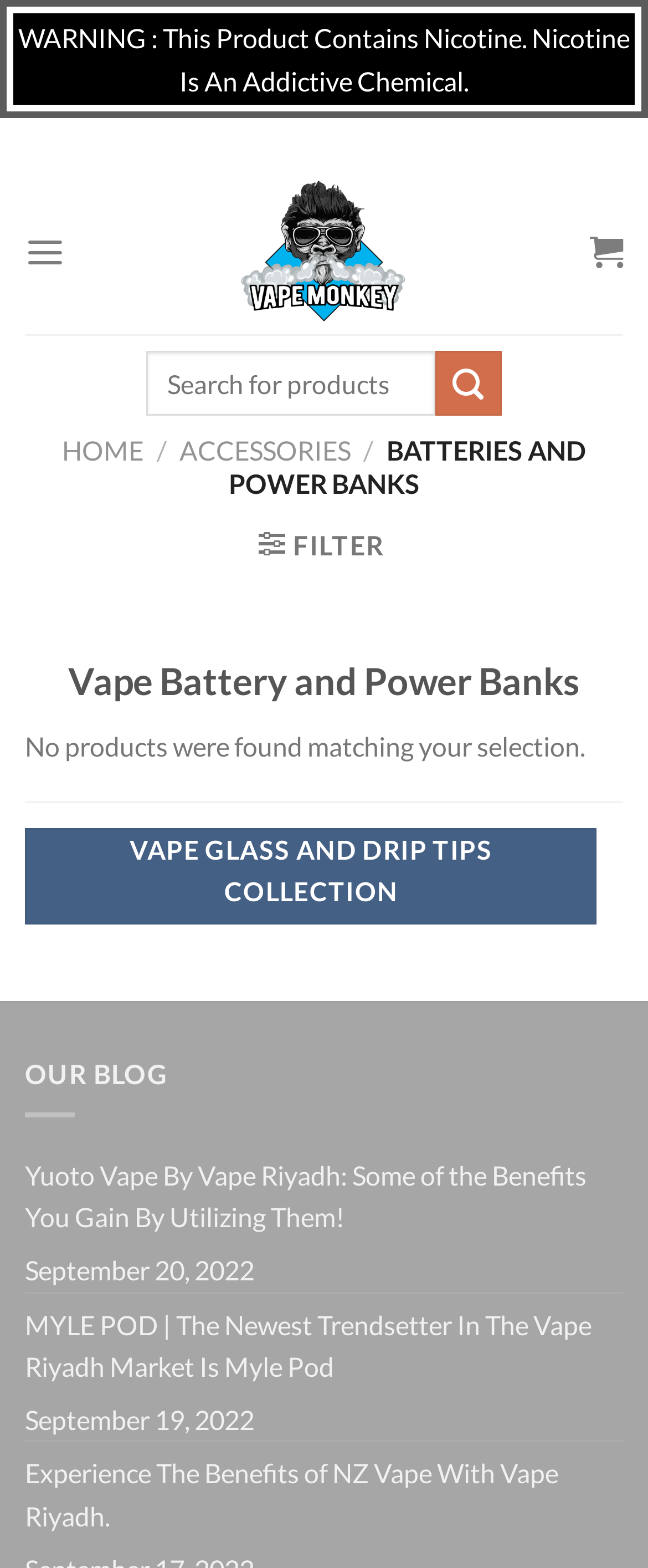Determine the coordinates of the bounding box that should be clicked to complete the instruction: "Go to HOME page". The coordinates should be represented by four float numbers between 0 and 1: [left, top, right, bottom].

[0.096, 0.277, 0.222, 0.297]